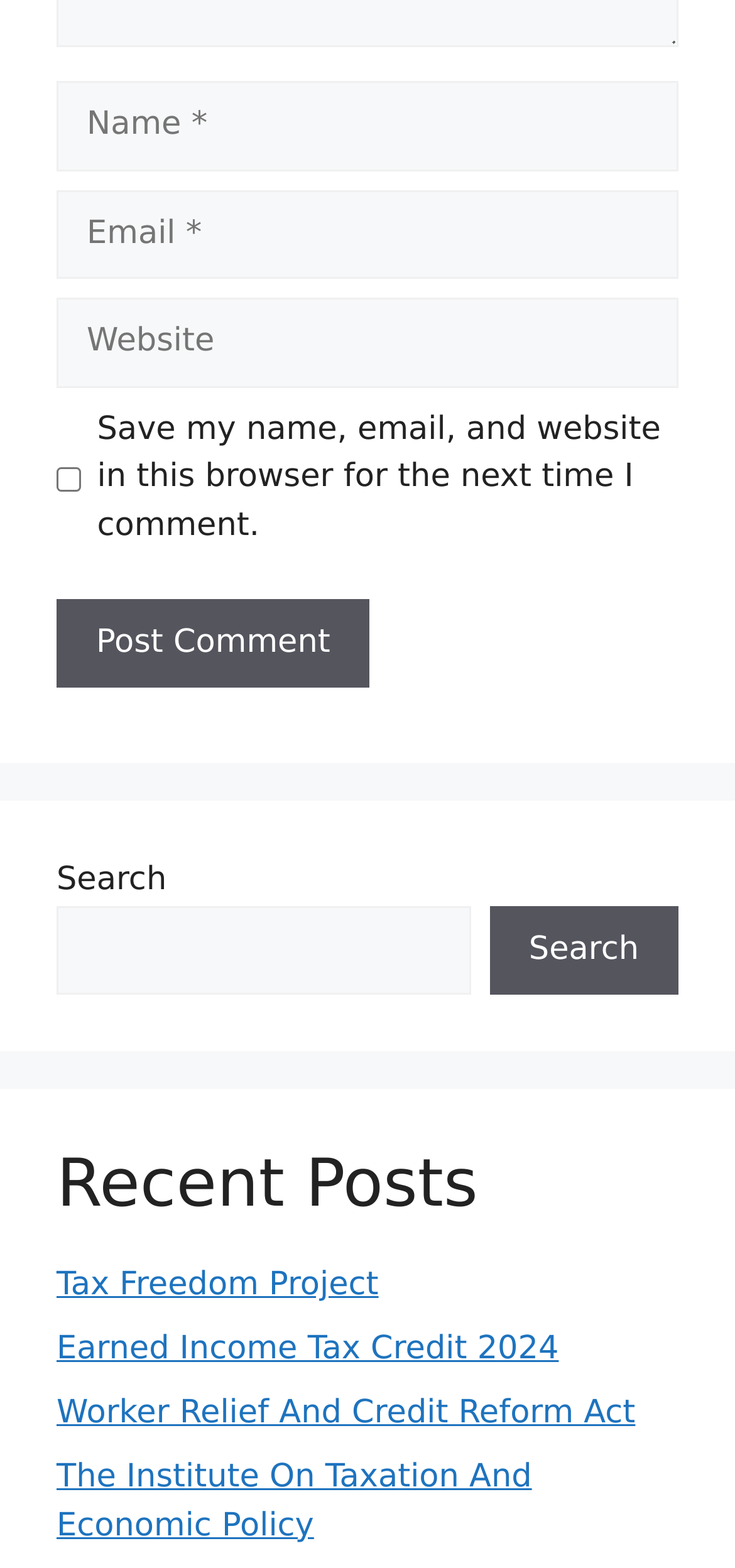Identify the bounding box coordinates of the area you need to click to perform the following instruction: "view posts in Plastic Surgery category".

None